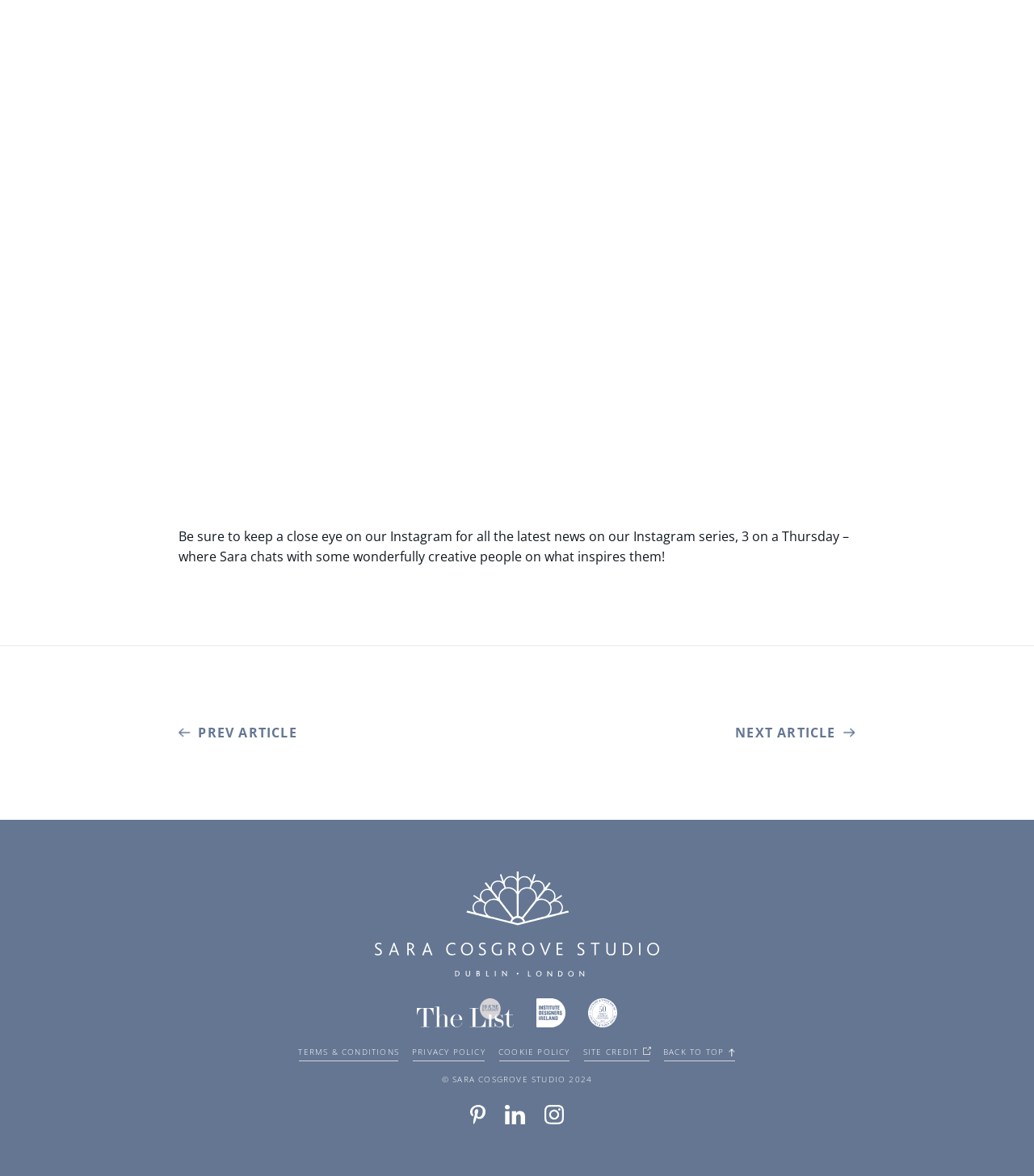Respond to the question below with a single word or phrase:
How many social media links are at the bottom of the page?

3